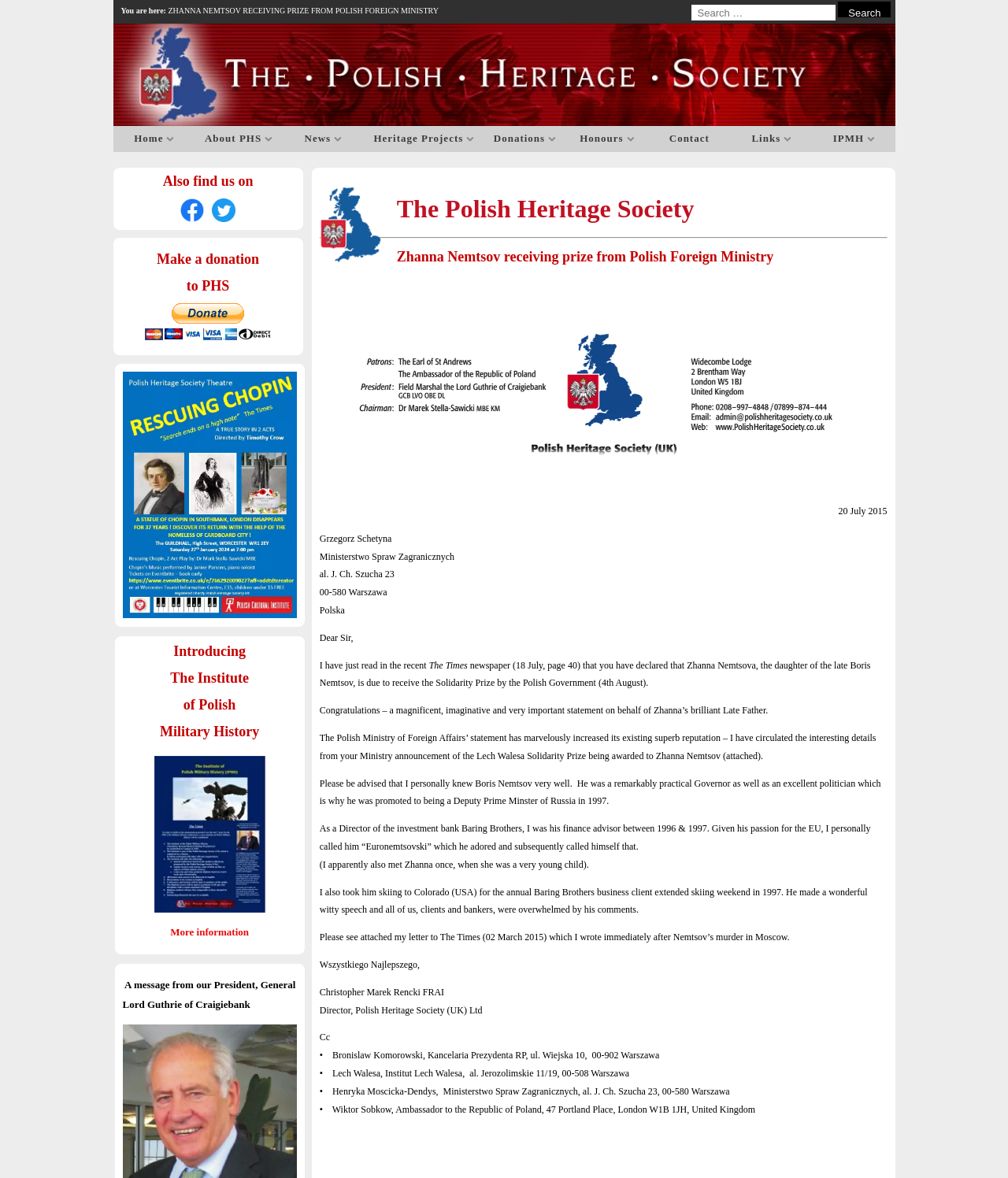Please provide a detailed answer to the question below based on the screenshot: 
Who is the President of the Polish Heritage Society?

The text mentions 'A message from our President, General Lord Guthrie of Craigiebank', indicating that General Lord Guthrie of Craigiebank is the President of the Polish Heritage Society.